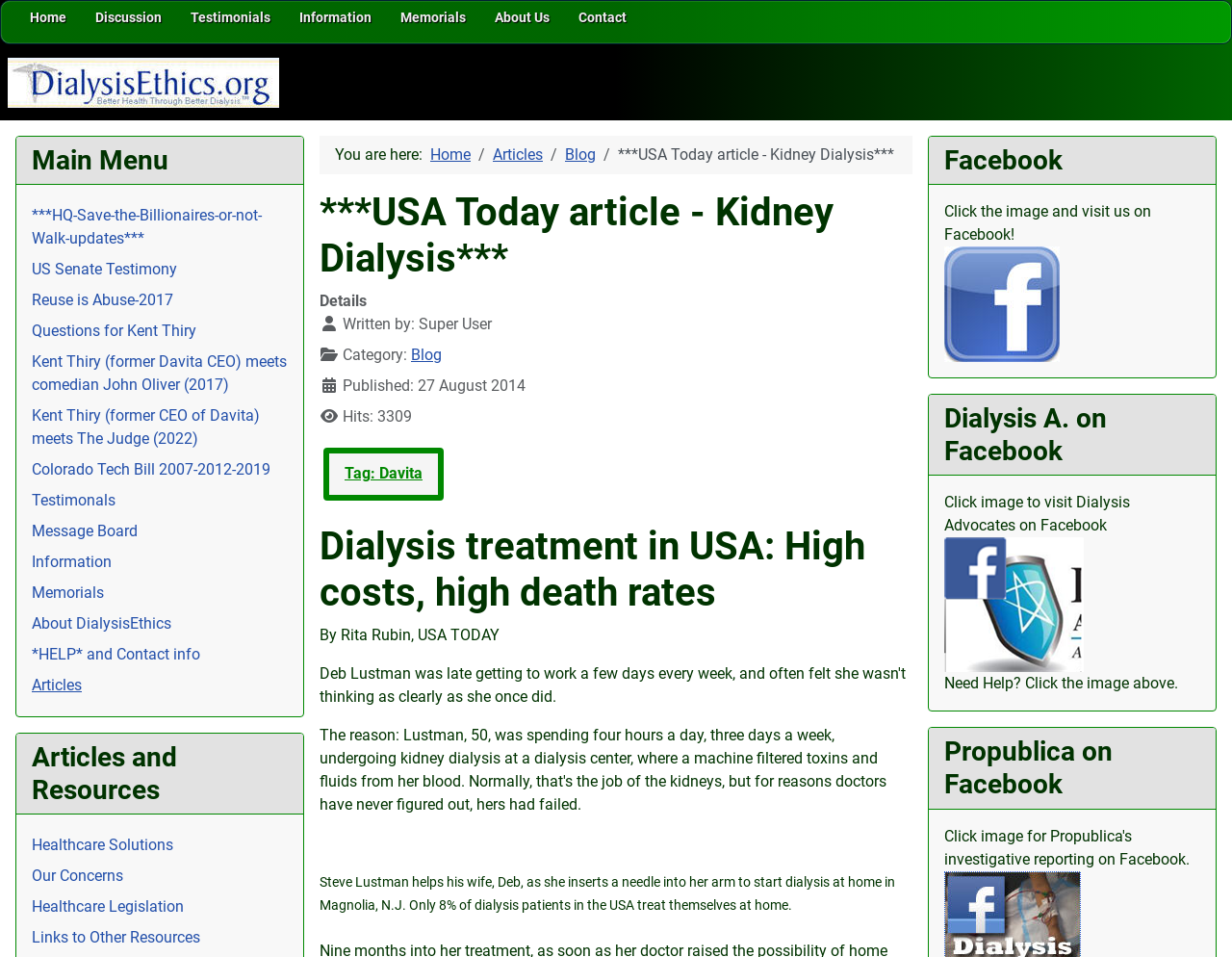Locate the bounding box coordinates of the element that should be clicked to fulfill the instruction: "Explore the Articles and Resources section".

[0.013, 0.767, 0.246, 0.851]